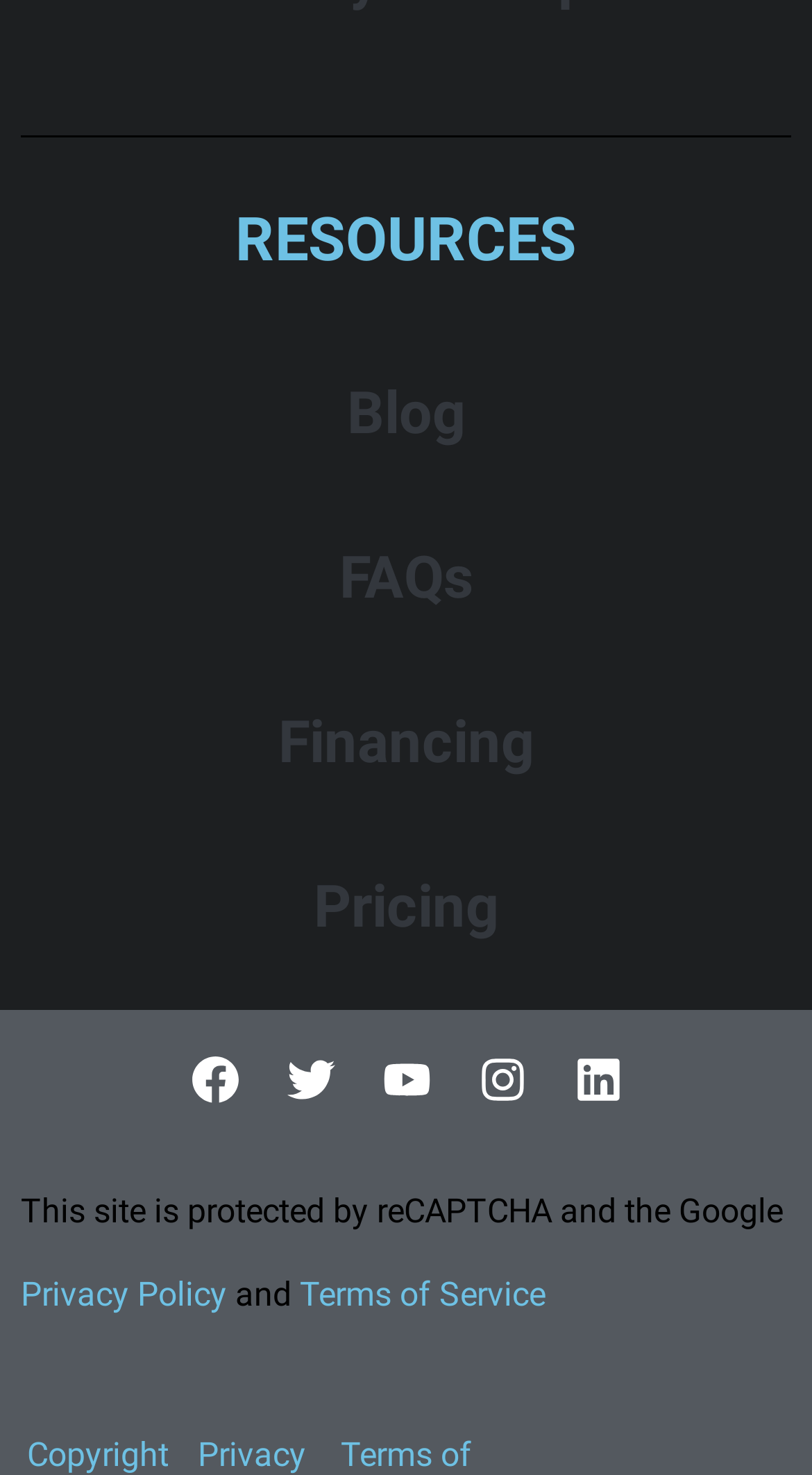Based on the image, provide a detailed and complete answer to the question: 
What is the layout of the social media links?

The social media links are laid out horizontally on the webpage. This can be determined by comparing the x1 and x2 coordinates of the social media link elements, which indicate that they are positioned side by side.